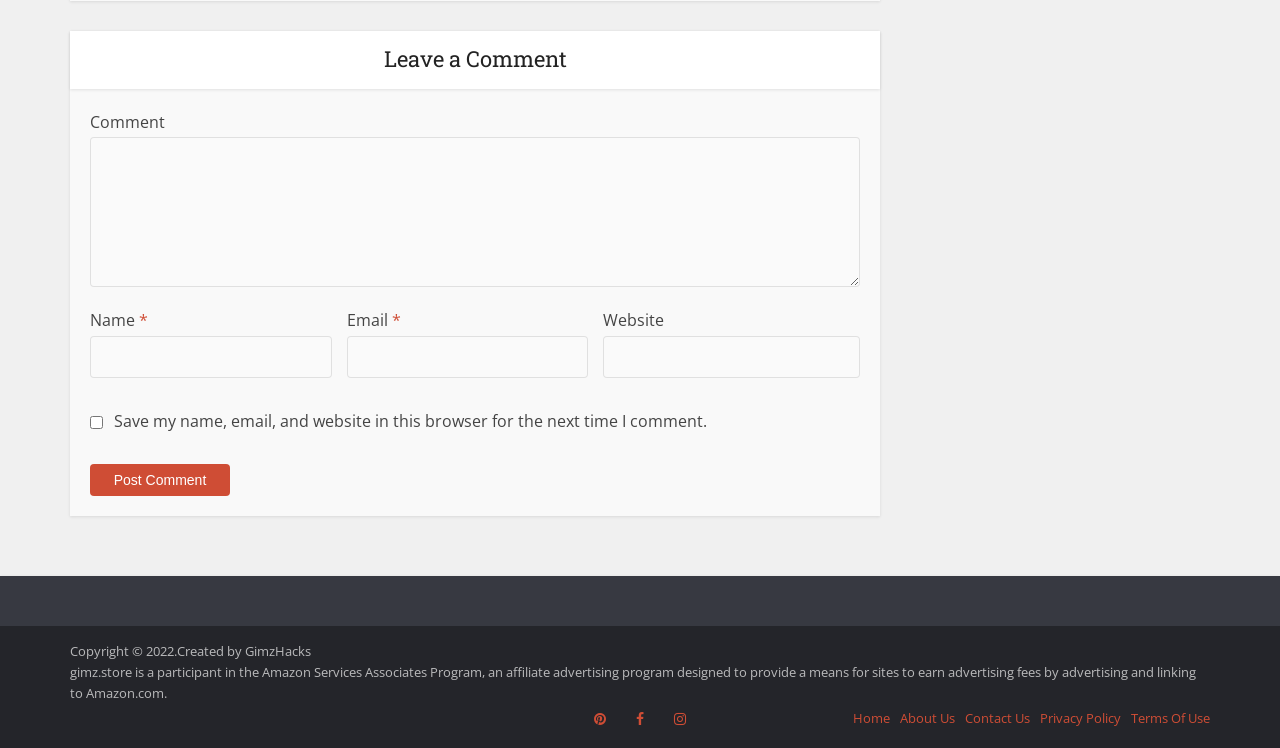What is the copyright year of the website?
Refer to the image and give a detailed response to the question.

The StaticText element at the bottom of the page reads 'Copyright © 2022', indicating that the website's copyright year is 2022.